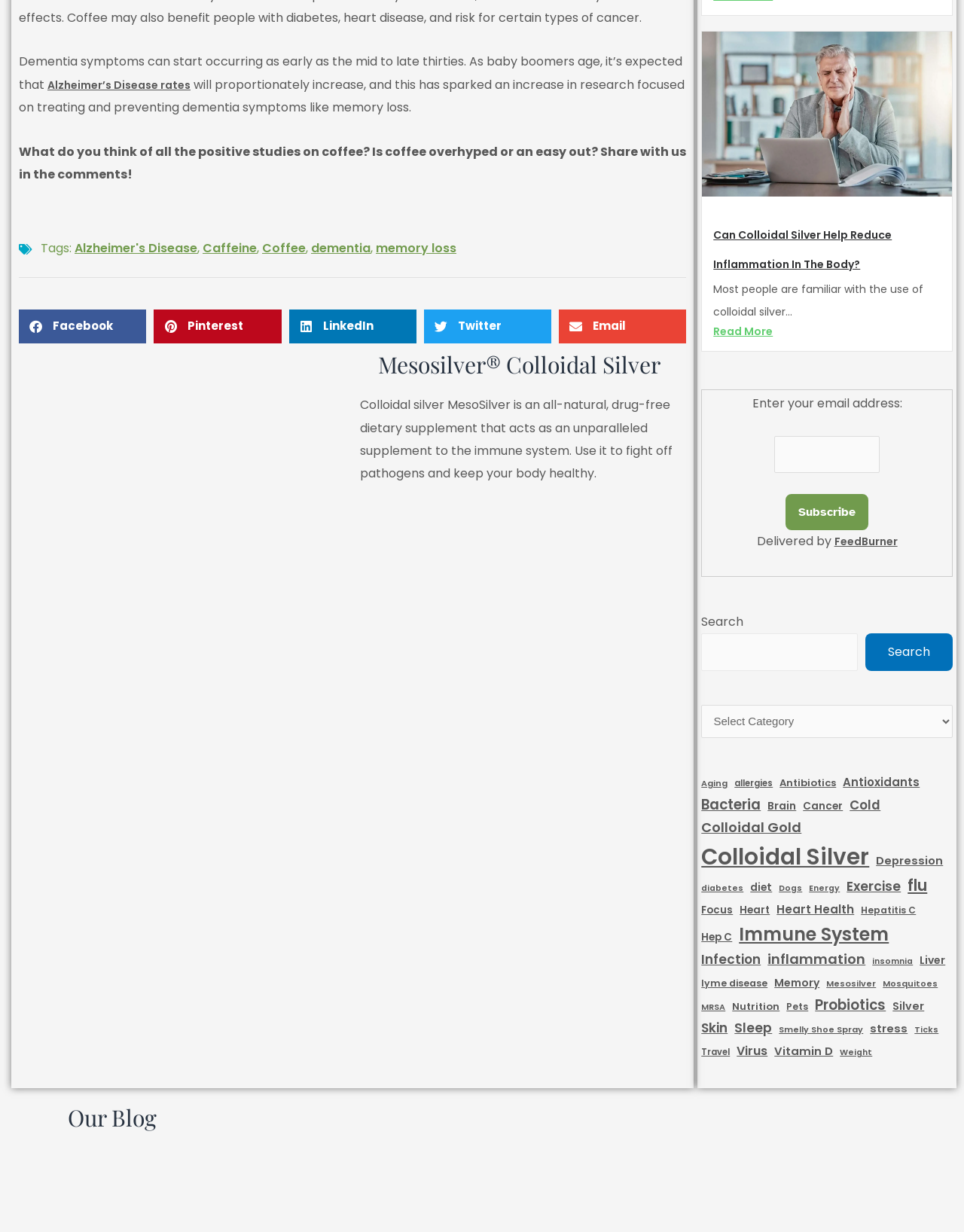What is the call-to-action button below the email address input field?
Using the image as a reference, give an elaborate response to the question.

The call-to-action button is located below the email address input field and is labeled 'Subscribe'. This button allows users to subscribe to the website's newsletter or updates by entering their email address and clicking the 'Subscribe' button.